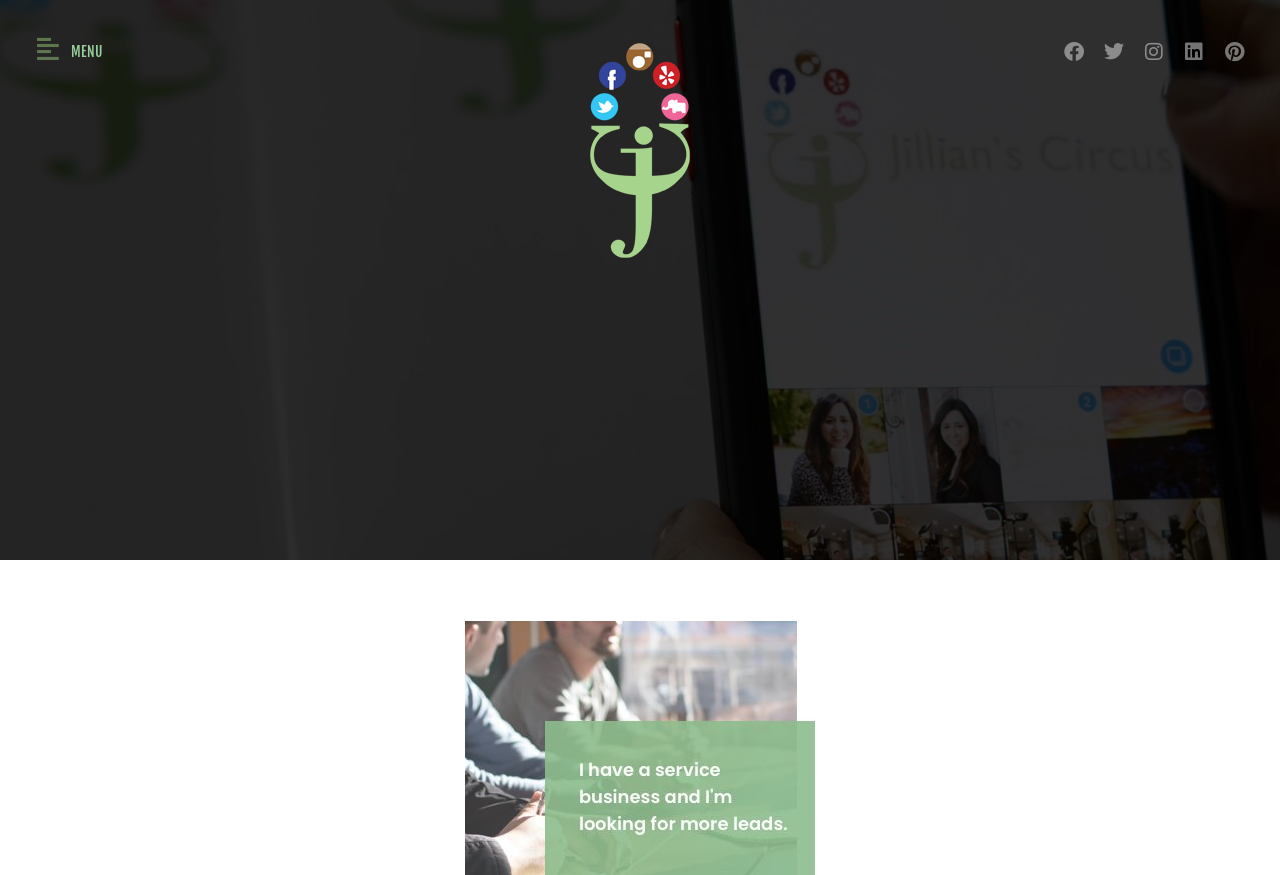What is the purpose of the webpage?
Give a one-word or short-phrase answer derived from the screenshot.

Lead generation